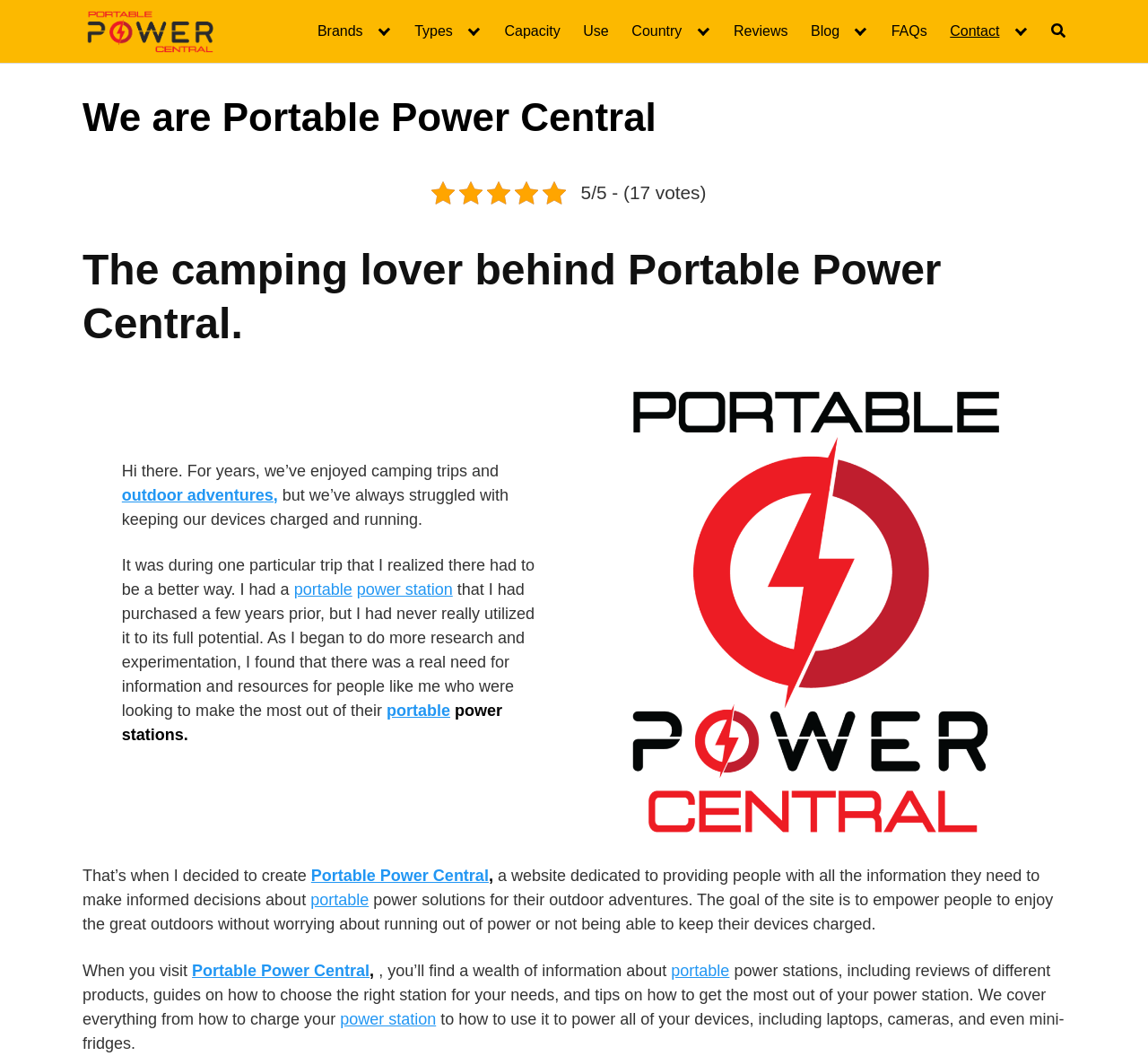What is the goal of the website?
Using the image as a reference, answer the question with a short word or phrase.

Empower people to enjoy outdoor adventures